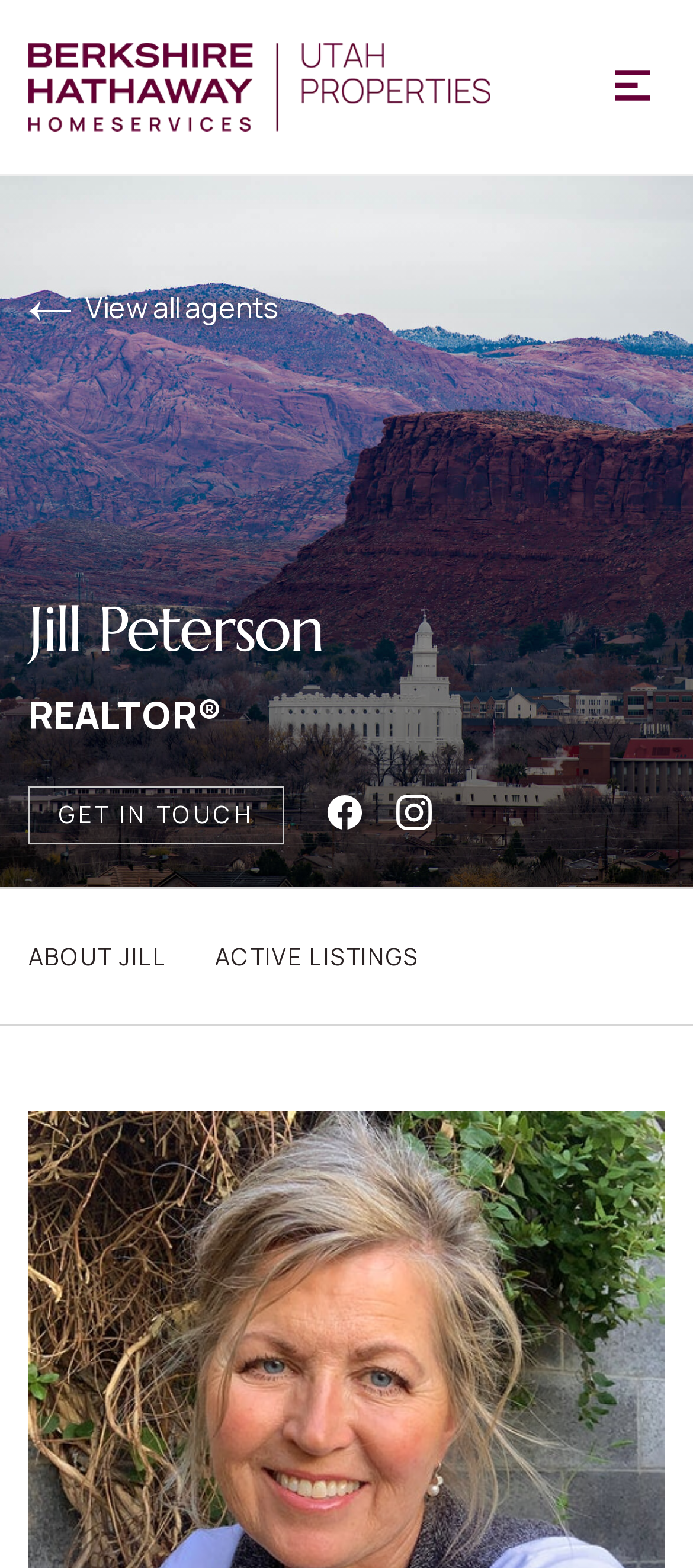Using the format (top-left x, top-left y, bottom-right x, bottom-right y), and given the element description, identify the bounding box coordinates within the screenshot: Arrow left View all agents

[0.041, 0.184, 0.403, 0.209]